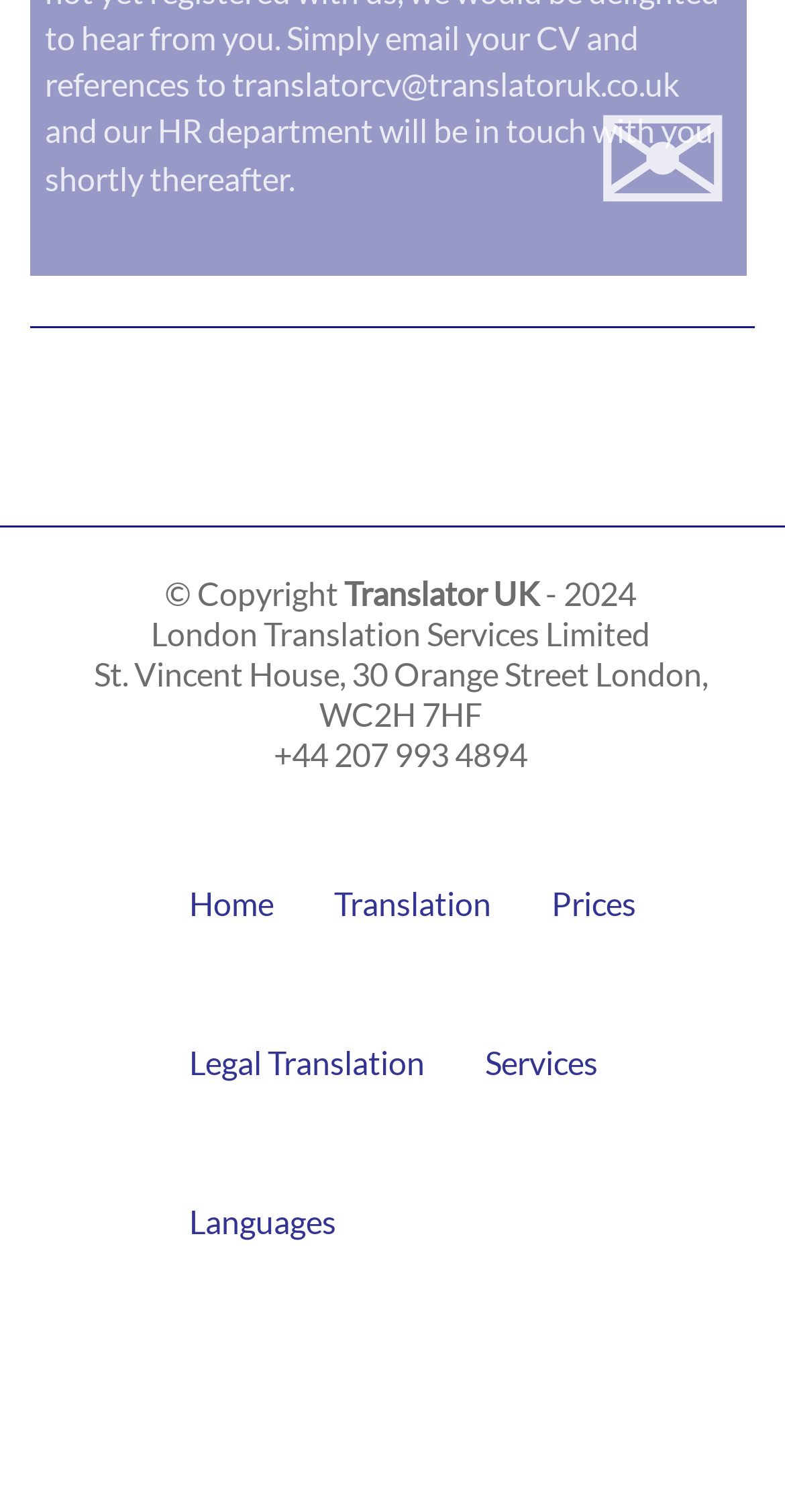Using the webpage screenshot, locate the HTML element that fits the following description and provide its bounding box: "Legal Translation".

[0.241, 0.69, 0.541, 0.715]